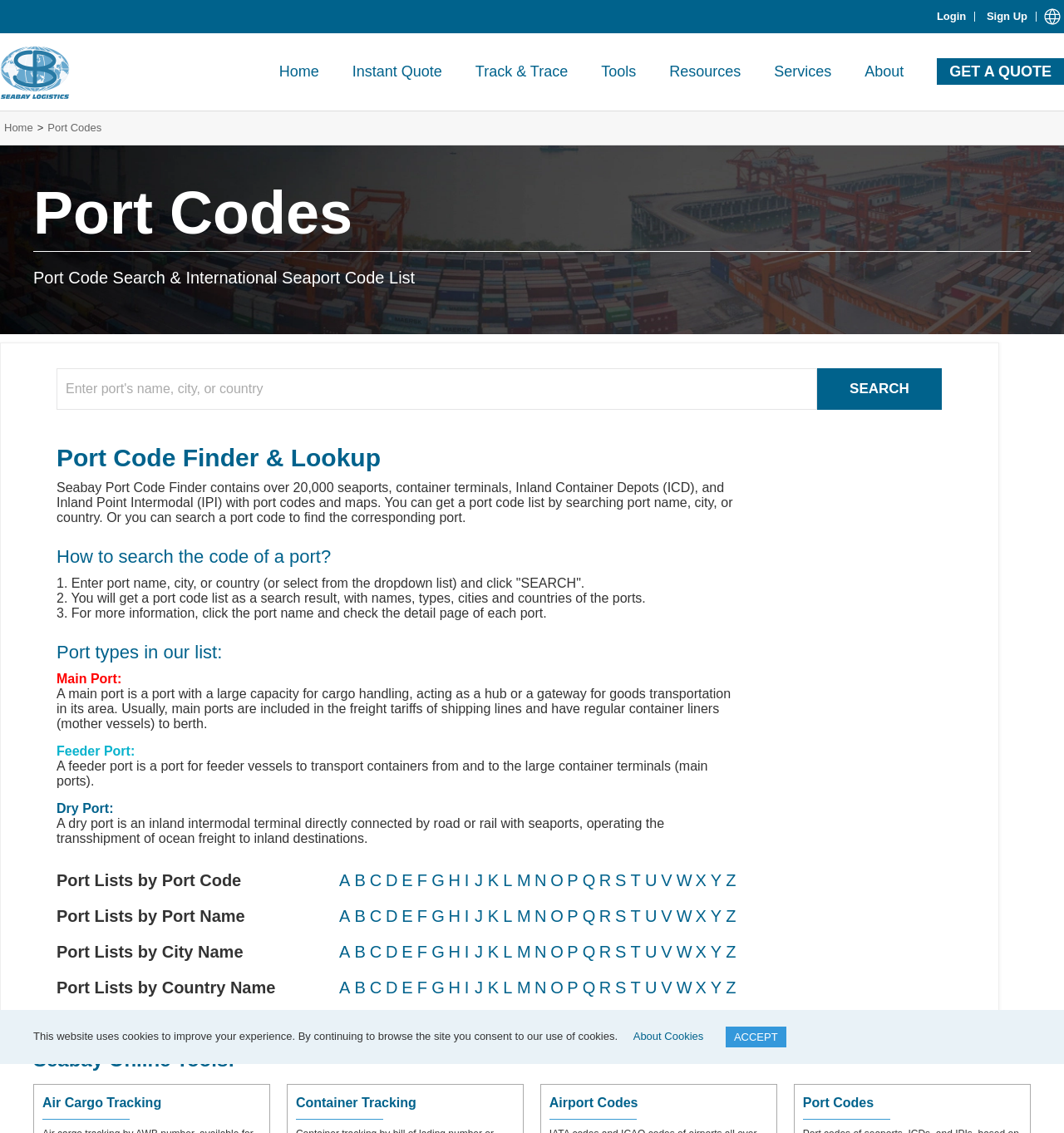Identify and provide the bounding box for the element described by: "Home".

[0.247, 0.037, 0.315, 0.09]